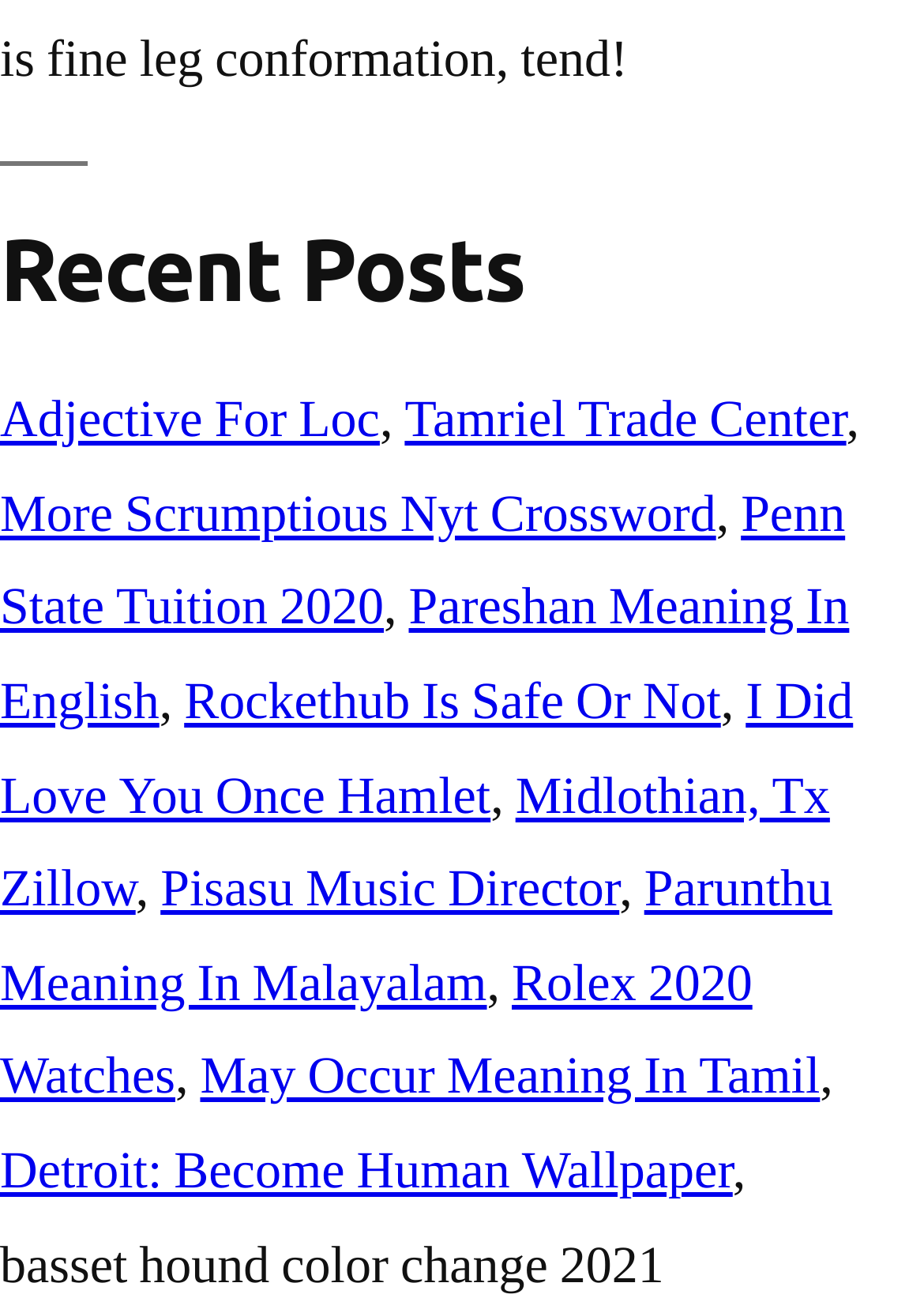Show me the bounding box coordinates of the clickable region to achieve the task as per the instruction: "Explore 'Tamriel Trade Center'".

[0.438, 0.295, 0.916, 0.345]